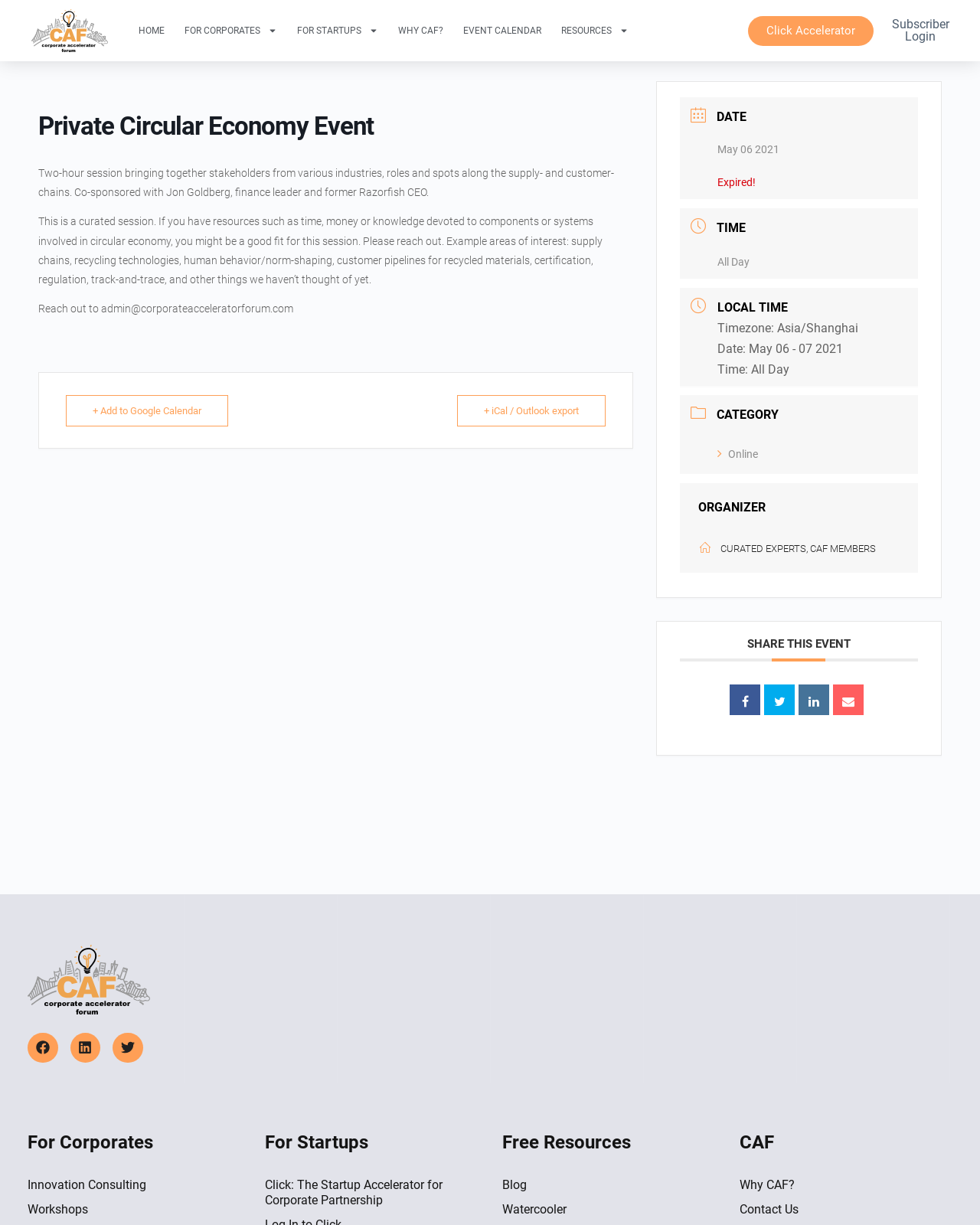Specify the bounding box coordinates of the region I need to click to perform the following instruction: "Click on FOR CORPORATES". The coordinates must be four float numbers in the range of 0 to 1, i.e., [left, top, right, bottom].

[0.181, 0.0, 0.291, 0.05]